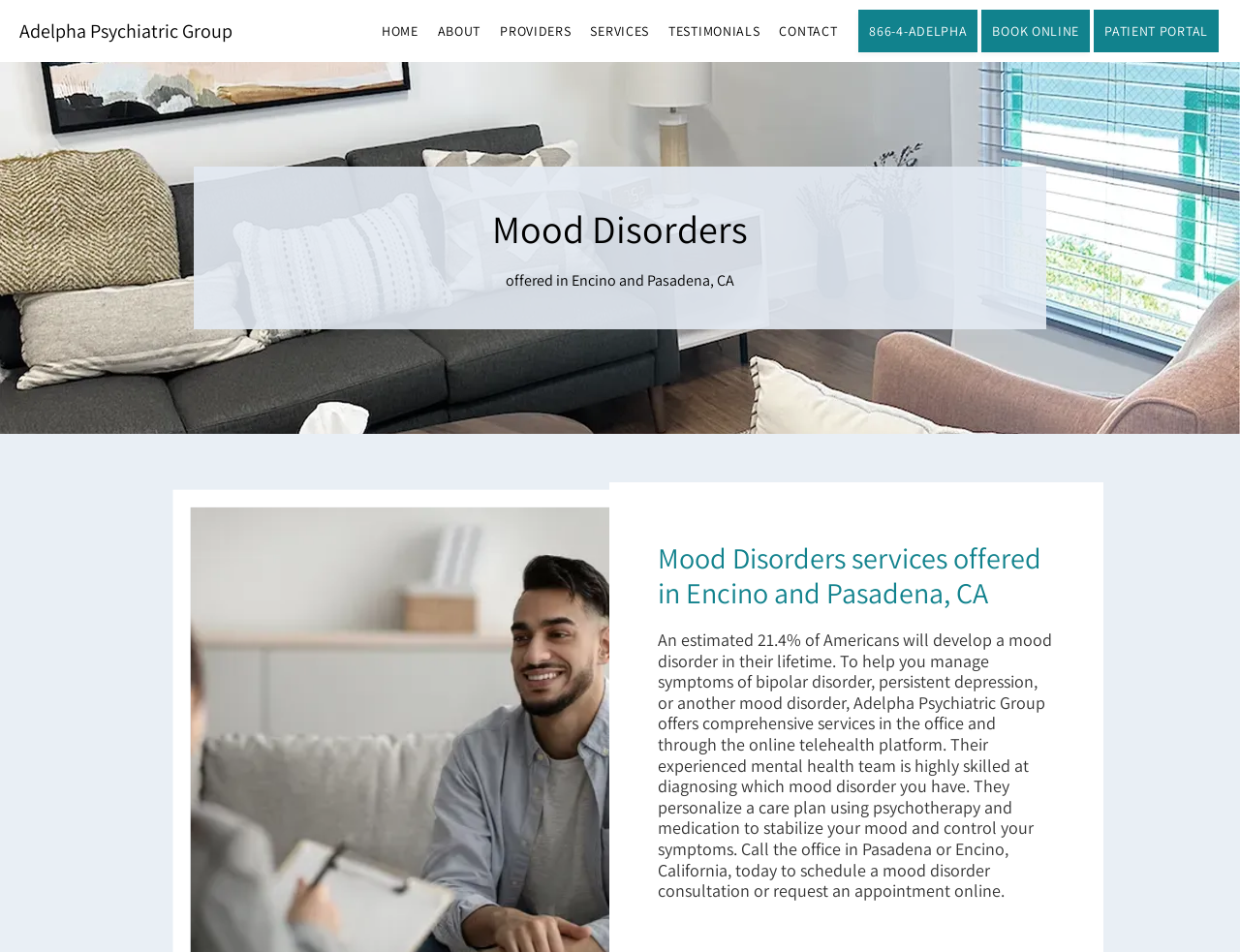Find and provide the bounding box coordinates for the UI element described with: "Patient Portal".

[0.881, 0.026, 0.984, 0.04]